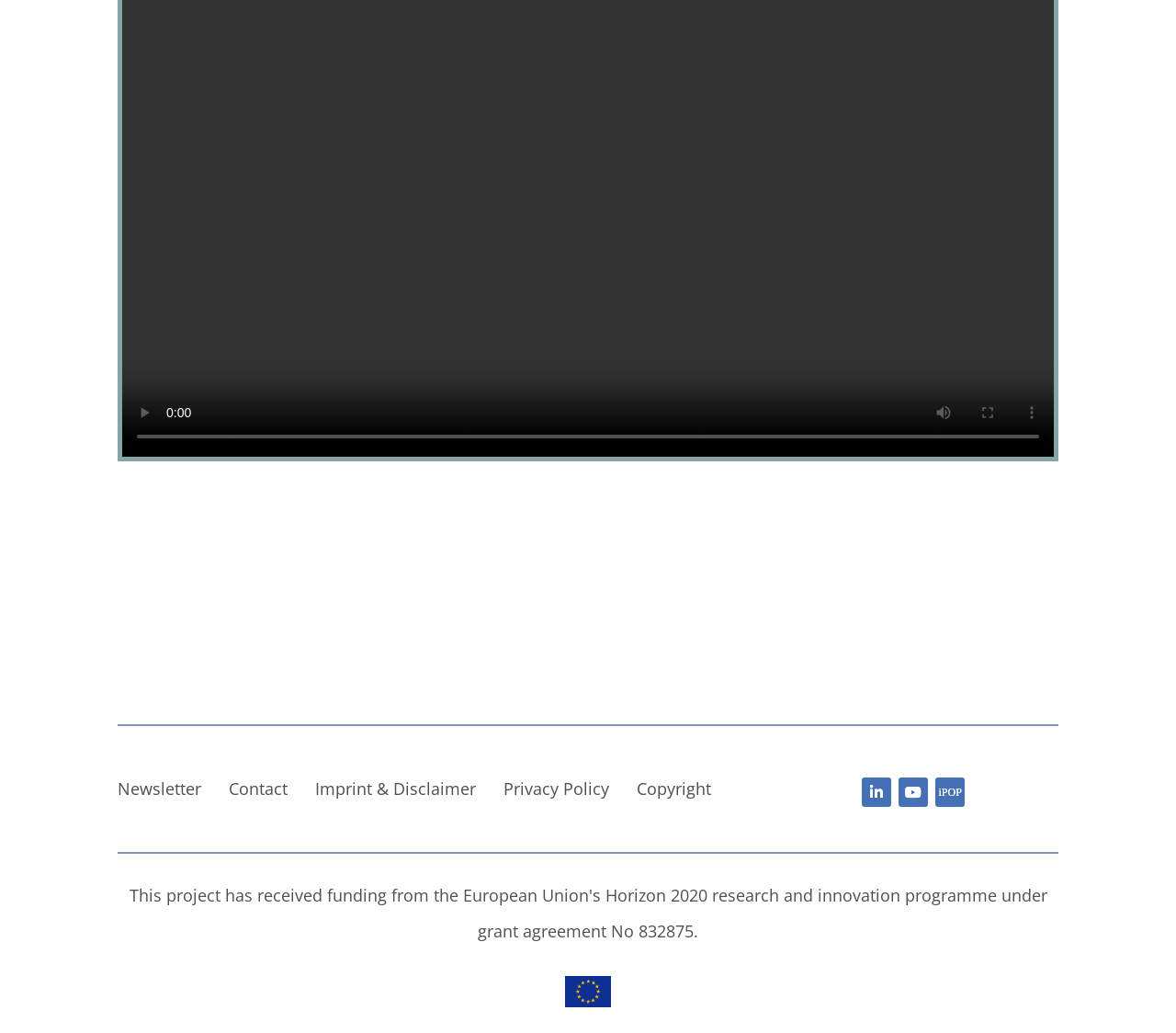Please specify the bounding box coordinates in the format (top-left x, top-left y, bottom-right x, bottom-right y), with all values as floating point numbers between 0 and 1. Identify the bounding box of the UI element described by: Privacy Policy

[0.428, 0.753, 0.518, 0.774]